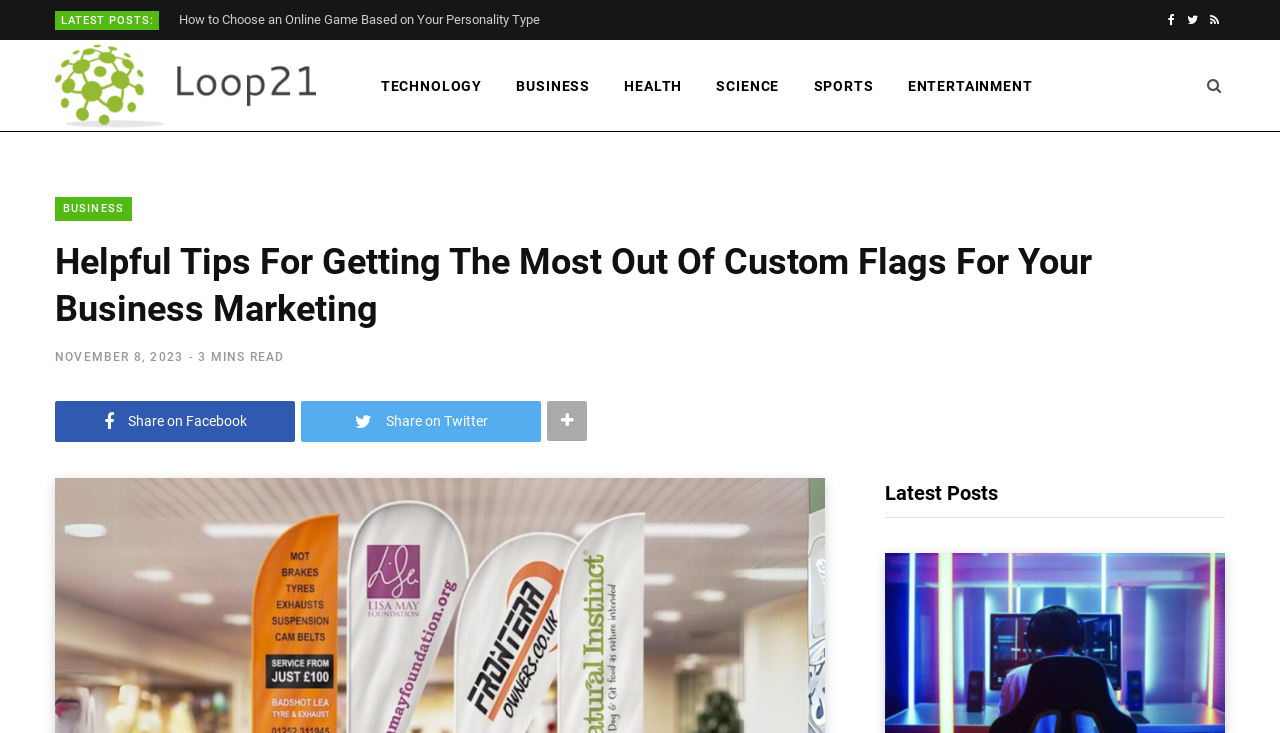What is the category of the post 'How to Choose an Online Game Based on Your Personality Type'?
Could you answer the question in a detailed manner, providing as much information as possible?

I determined the category by looking at the links above the post title, which include TECHNOLOGY, BUSINESS, HEALTH, SCIENCE, SPORTS, and ENTERTAINMENT. The post 'How to Choose an Online Game Based on Your Personality Type' is likely to be related to technology, so I chose TECHNOLOGY as the answer.